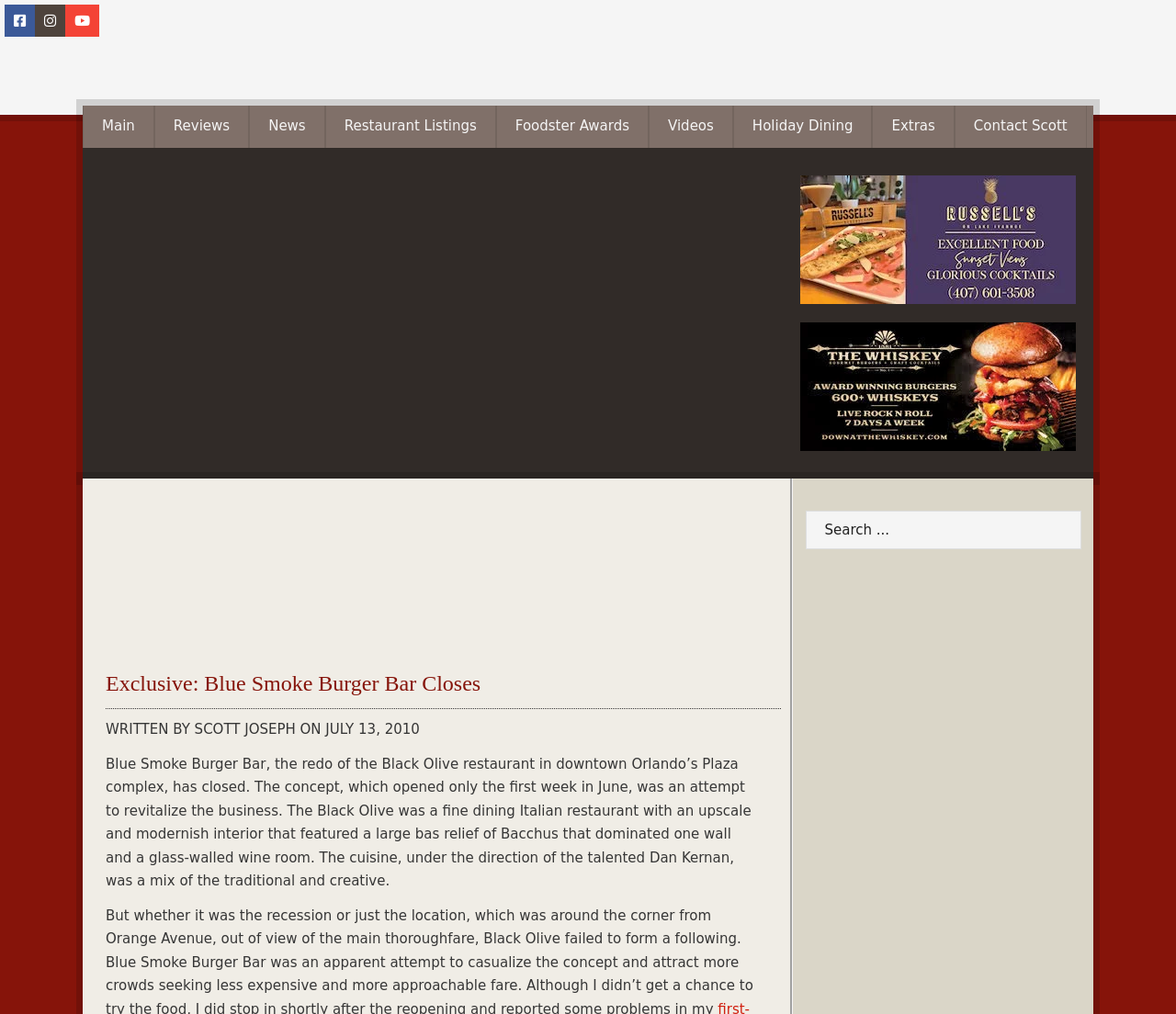Identify the bounding box for the UI element that is described as follows: "About".

None